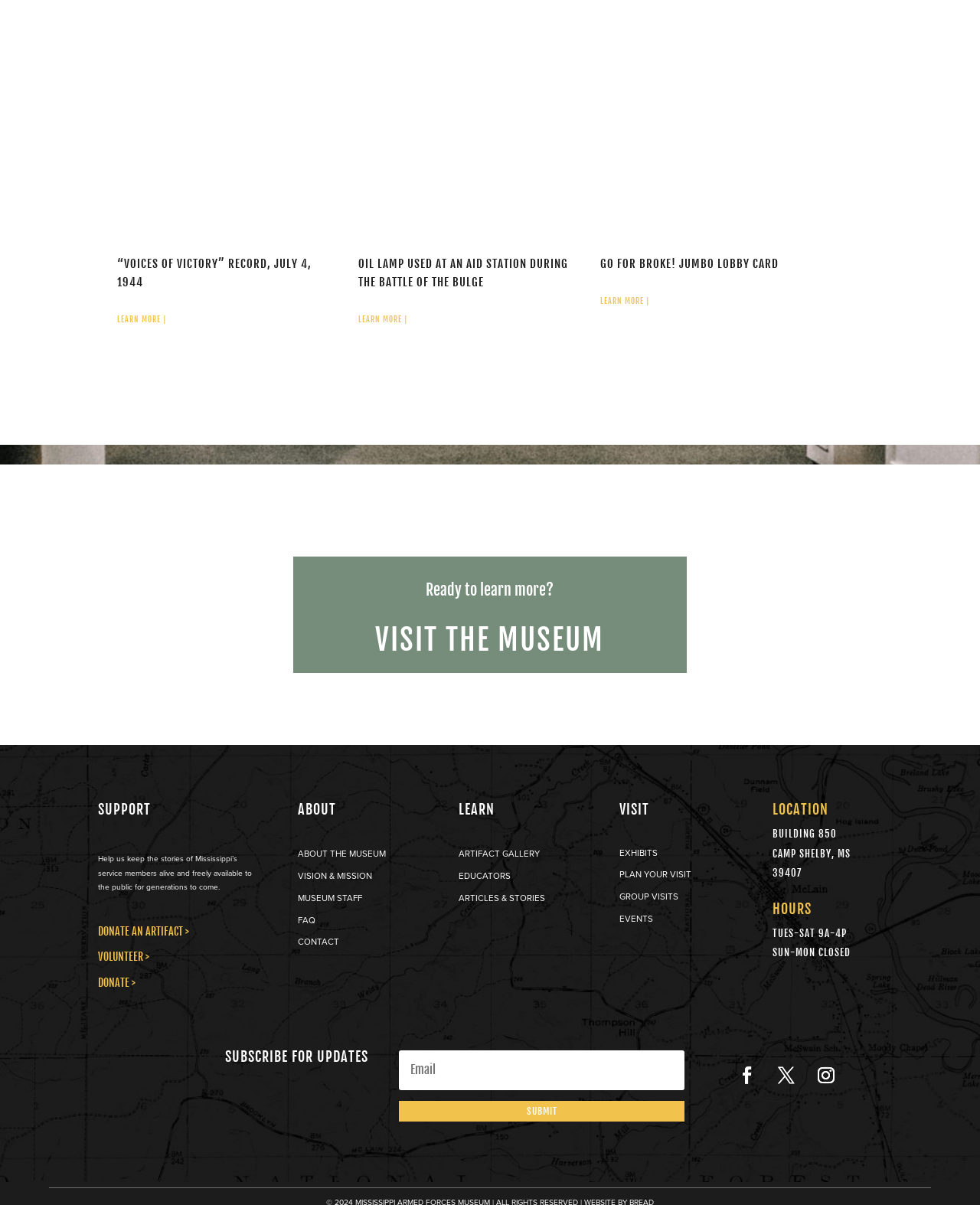What is the name of the museum?
Please use the visual content to give a single word or phrase answer.

Not specified